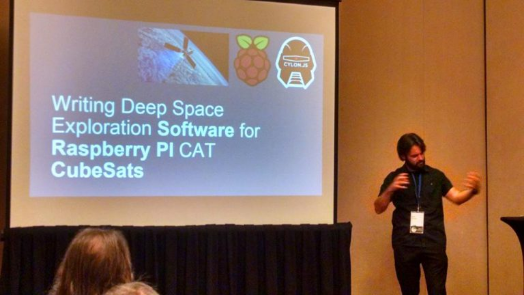Please answer the following question using a single word or phrase: 
What is the setting of the presentation?

Conference or workshop